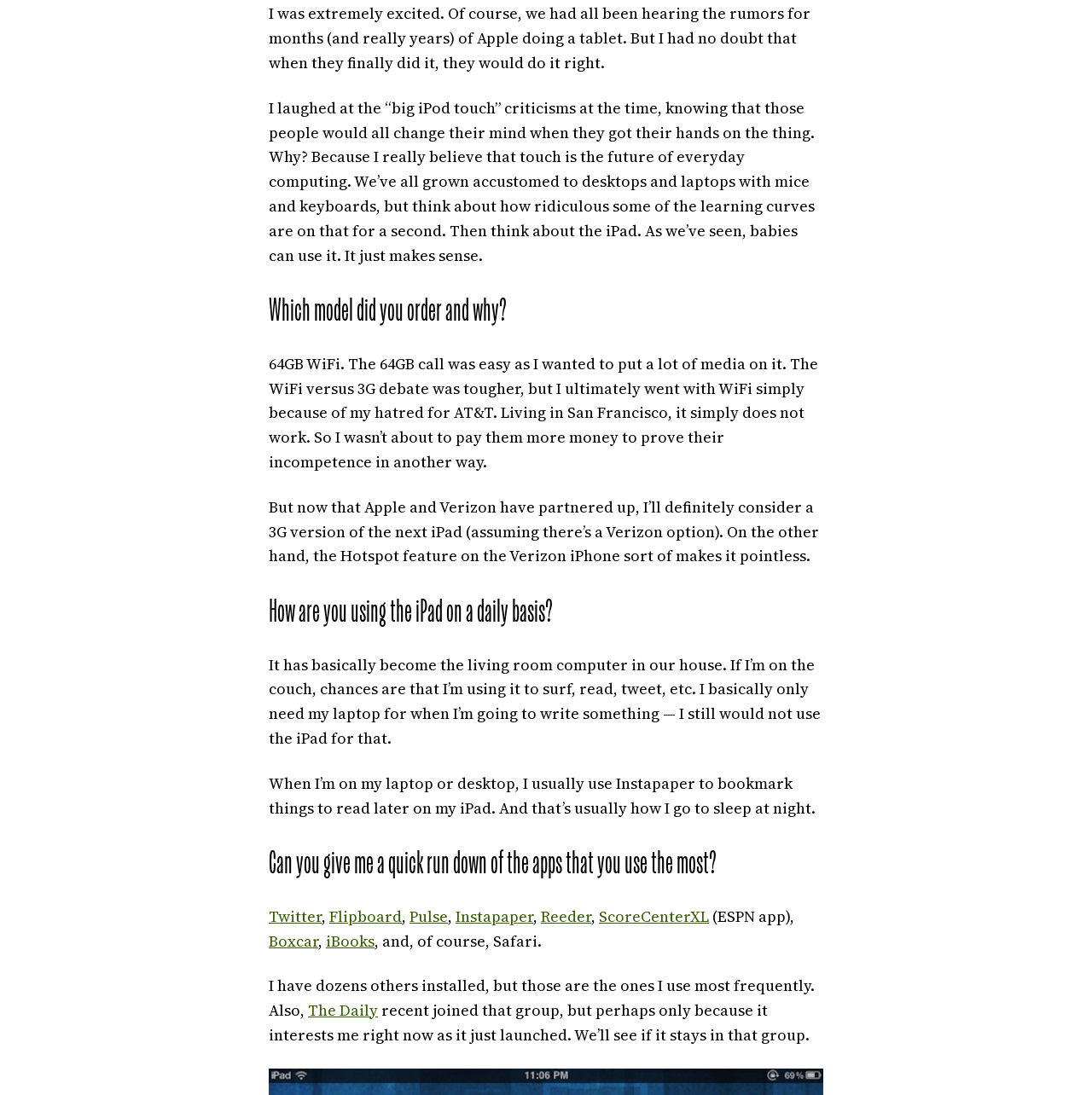Give a concise answer using one word or a phrase to the following question:
What is the author's opinion on writing on the iPad?

Not suitable